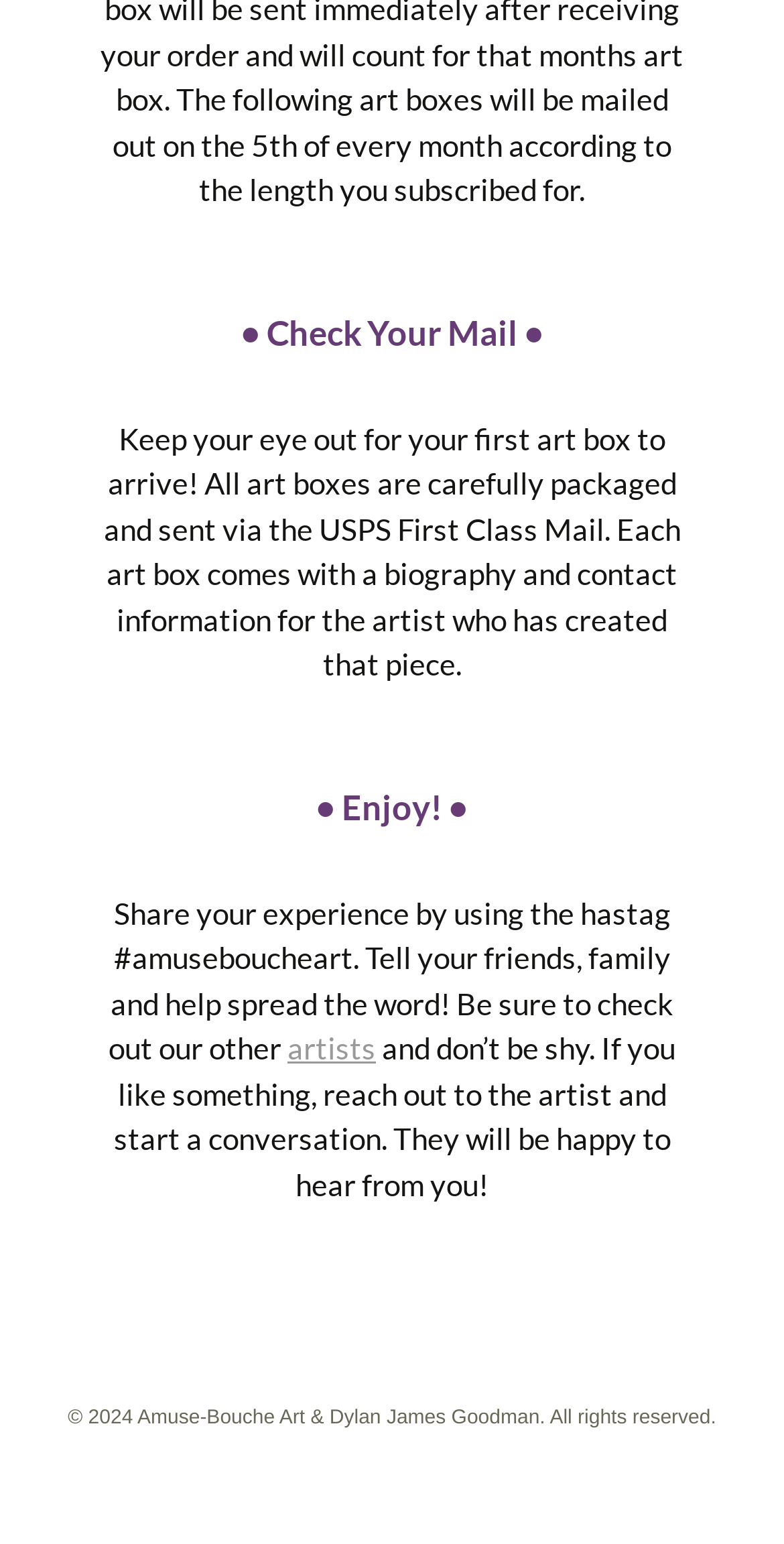Please provide a comprehensive answer to the question below using the information from the image: What is the year of copyright?

The year of copyright is mentioned in the StaticText element with the text '© 2024 Amuse-Bouche Art &', which indicates that the year of copyright is 2024.